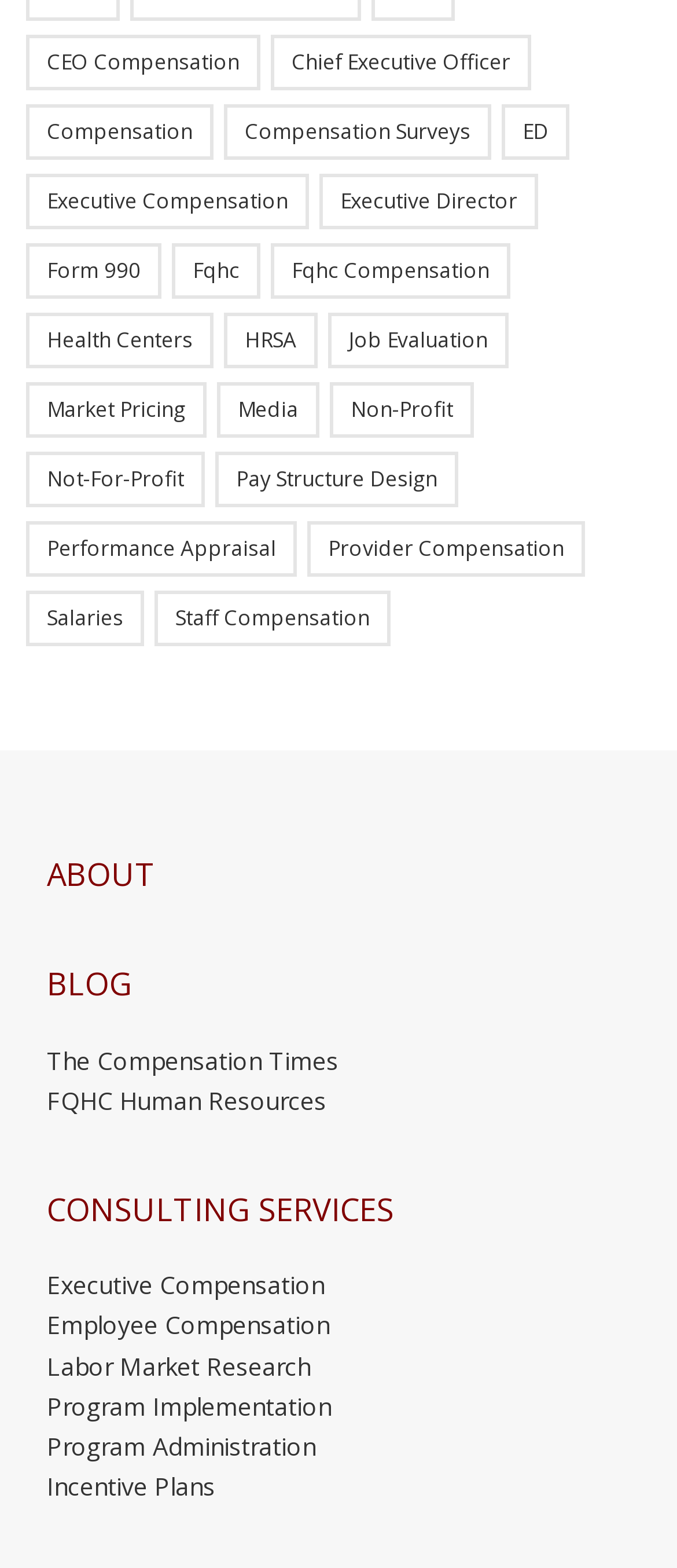What is the purpose of the 'FQHC' link?
Answer the question with a single word or phrase derived from the image.

FQHC compensation